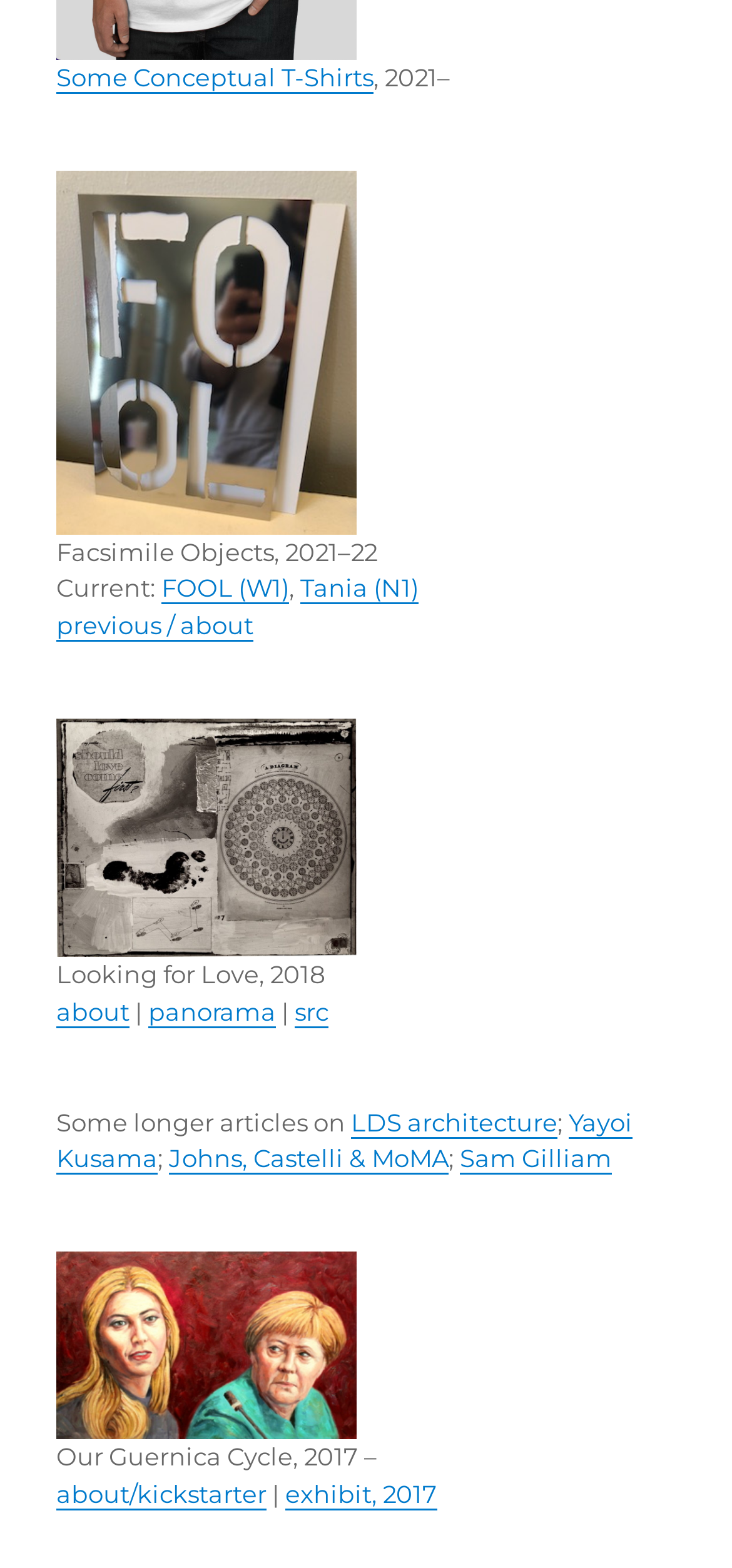What is the name of the facsimile object?
Using the image, respond with a single word or phrase.

FOOL Facsimile Object (W1)